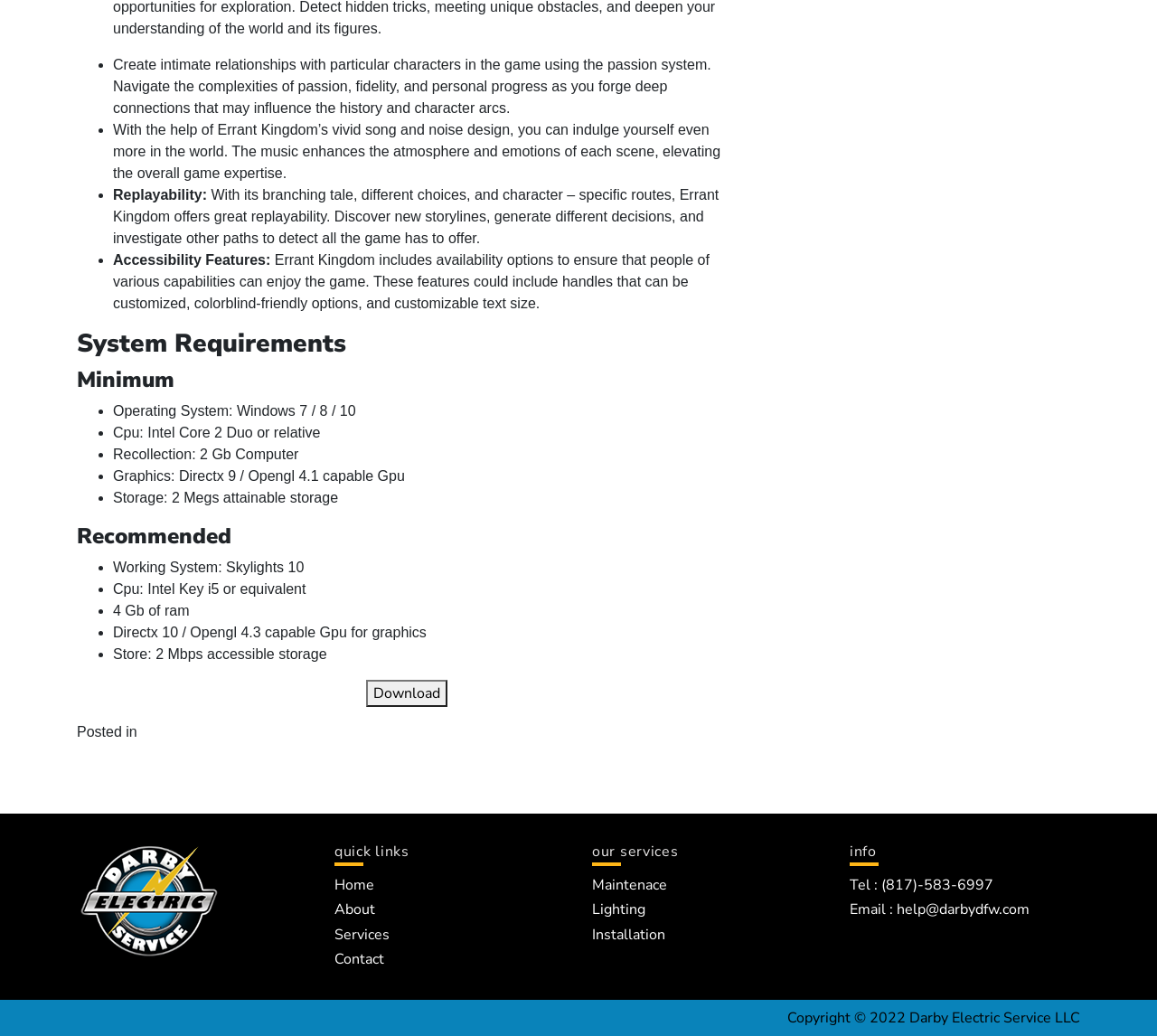Calculate the bounding box coordinates of the UI element given the description: "our services".

[0.512, 0.811, 0.711, 0.836]